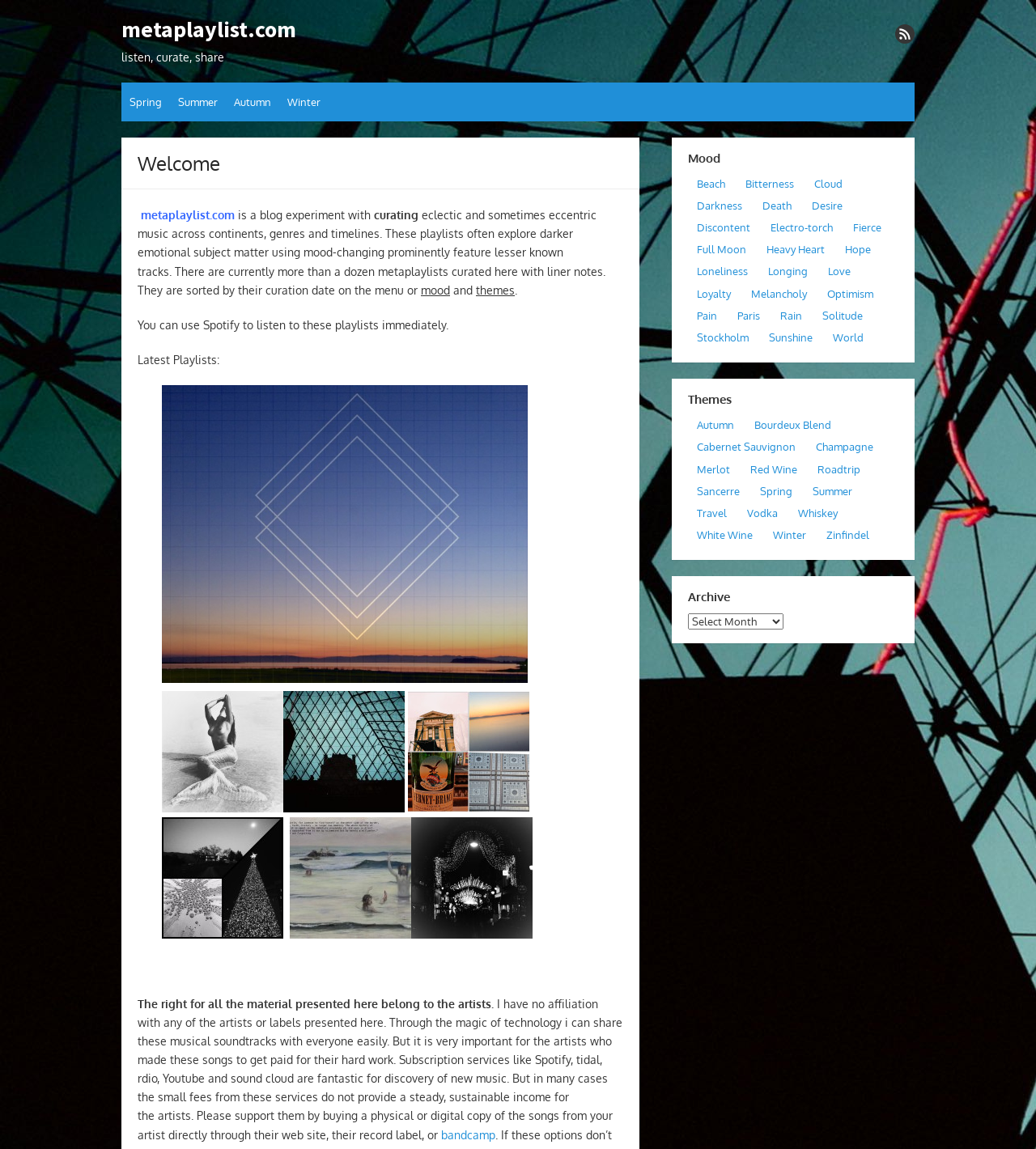Please locate the bounding box coordinates of the element that needs to be clicked to achieve the following instruction: "click on the link to listen to playlists on Spotify". The coordinates should be four float numbers between 0 and 1, i.e., [left, top, right, bottom].

[0.133, 0.277, 0.433, 0.289]